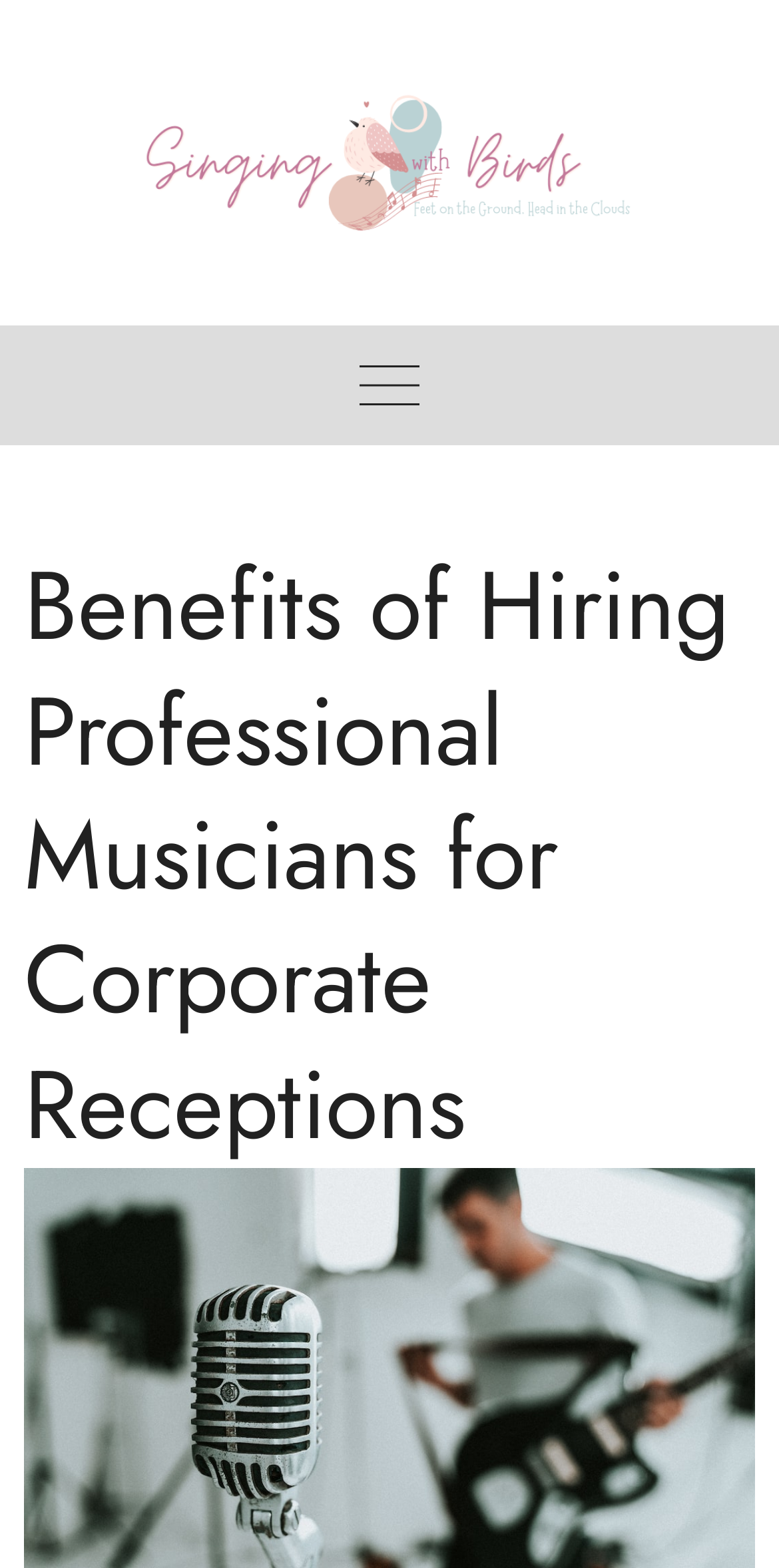Bounding box coordinates must be specified in the format (top-left x, top-left y, bottom-right x, bottom-right y). All values should be floating point numbers between 0 and 1. What are the bounding box coordinates of the UI element described as: alt="Singing With Birds"

[0.031, 0.057, 0.969, 0.15]